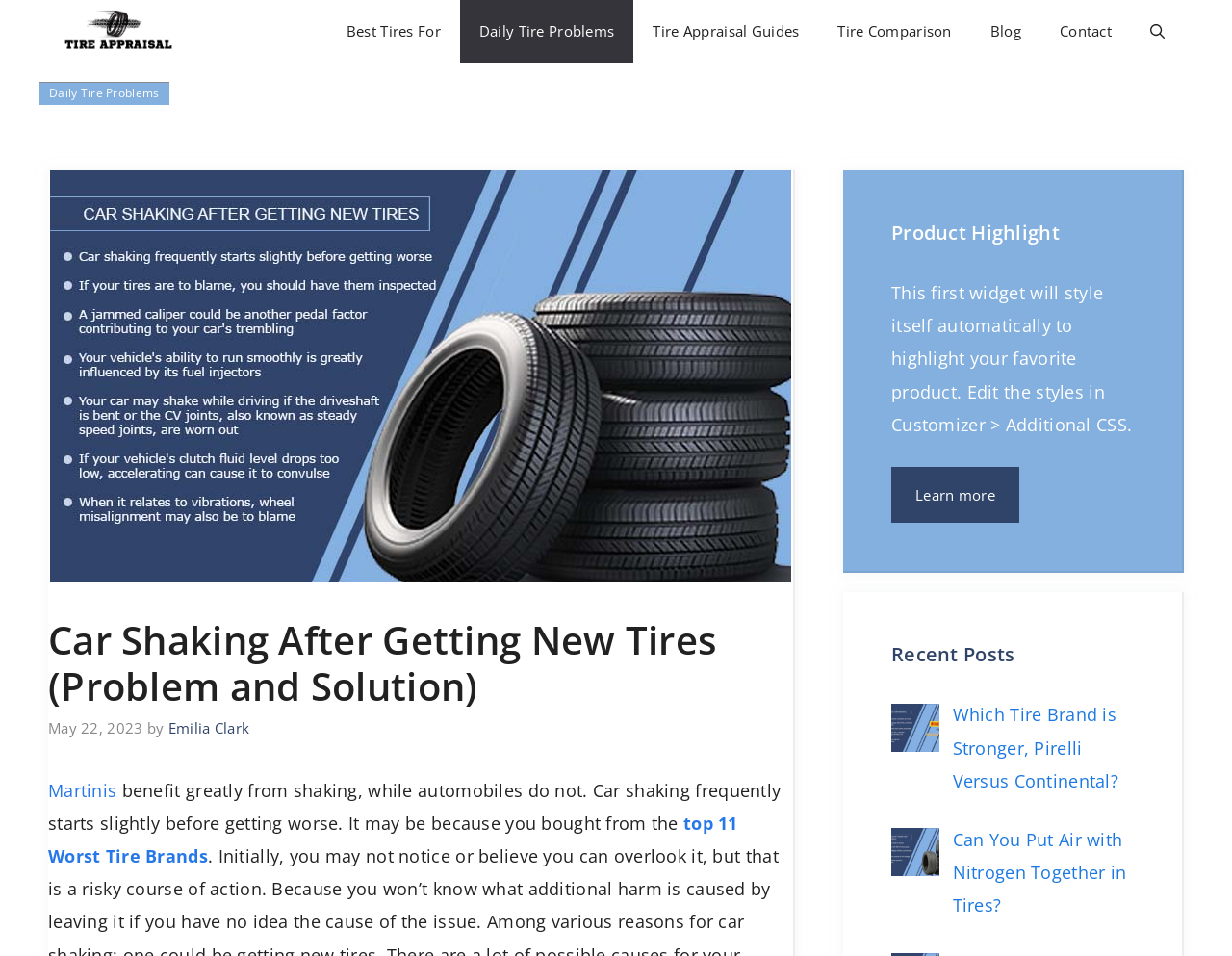Determine and generate the text content of the webpage's headline.

Car Shaking After Getting New Tires (Problem and Solution)